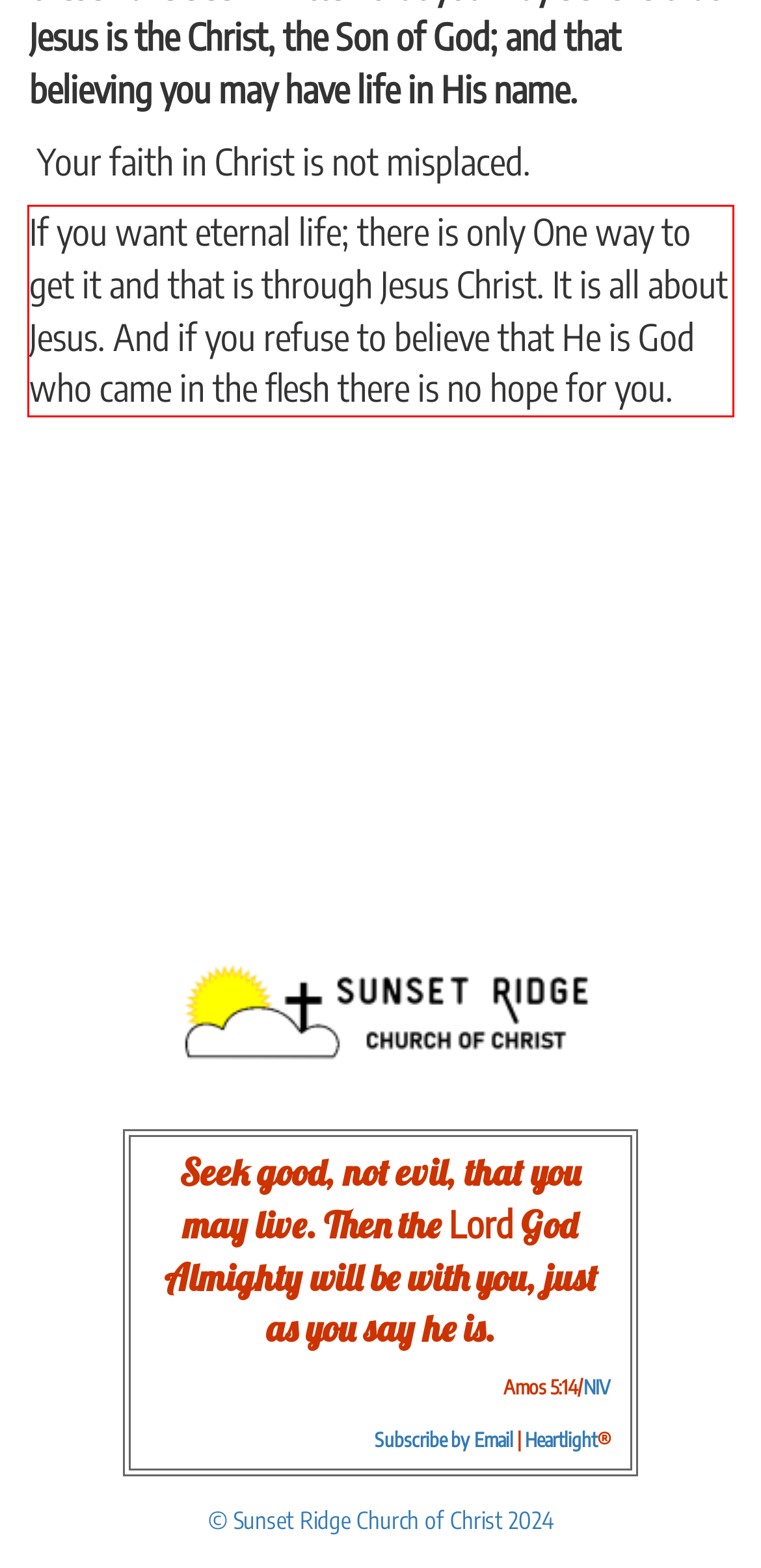There is a screenshot of a webpage with a red bounding box around a UI element. Please use OCR to extract the text within the red bounding box.

If you want eternal life; there is only One way to get it and that is through Jesus Christ. It is all about Jesus. And if you refuse to believe that He is God who came in the flesh there is no hope for you.